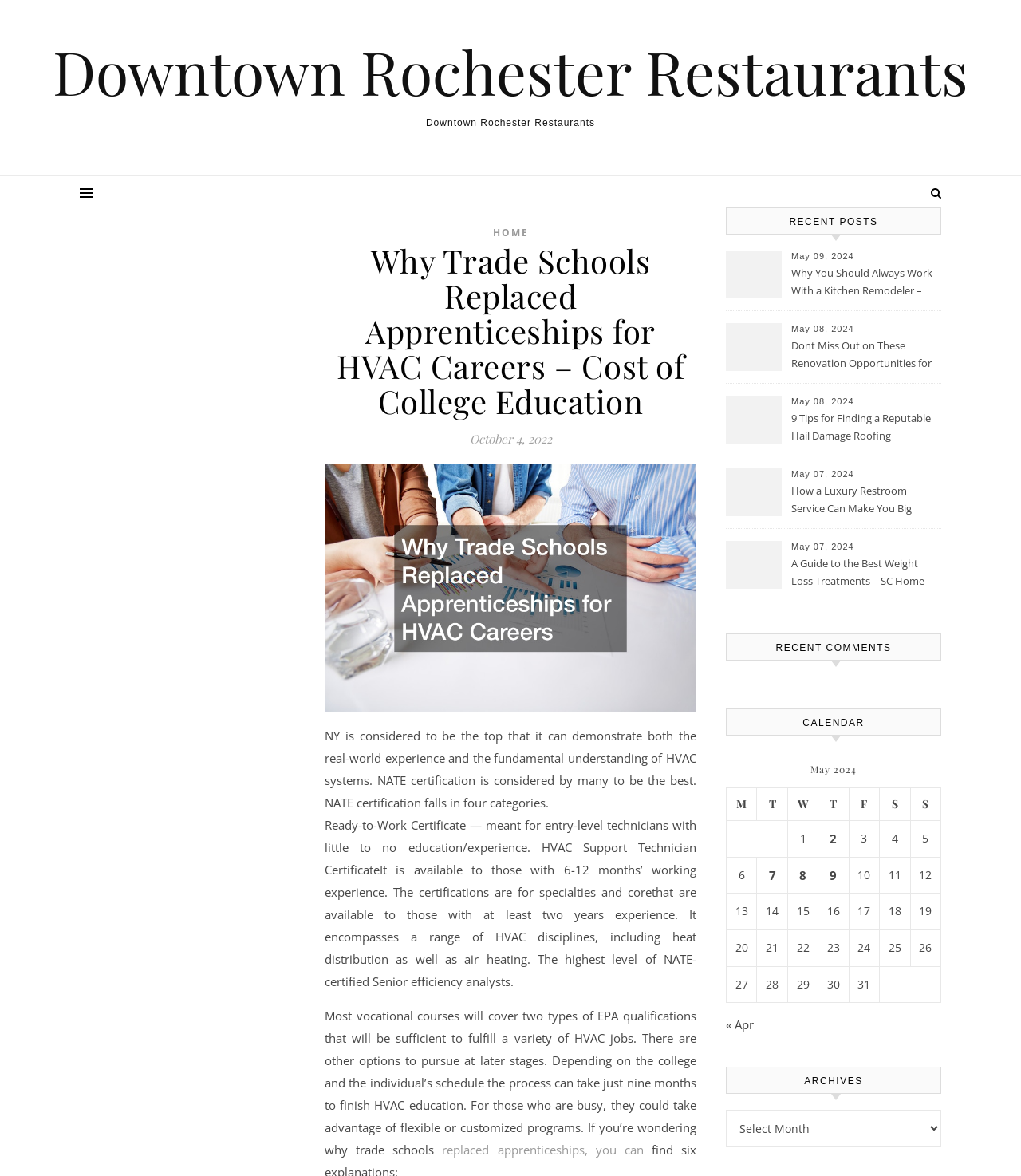Please identify the bounding box coordinates of the element I should click to complete this instruction: 'Click on the '« Apr' link to view previous month'. The coordinates should be given as four float numbers between 0 and 1, like this: [left, top, right, bottom].

[0.711, 0.864, 0.738, 0.878]